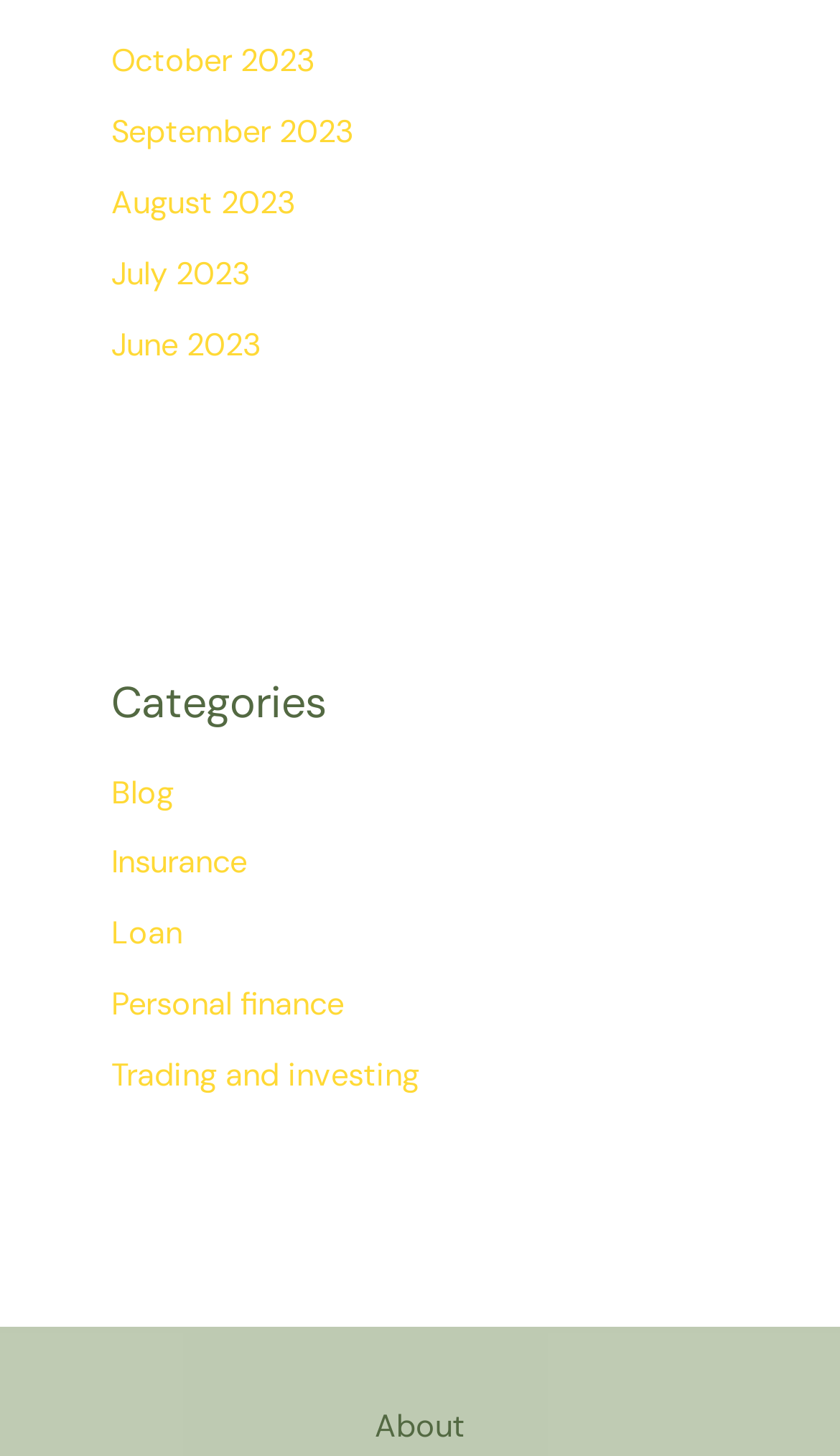Please find and report the bounding box coordinates of the element to click in order to perform the following action: "Read the 'Coronavirus Economic Collapse Producing Some New Millionaires' article". The coordinates should be expressed as four float numbers between 0 and 1, in the format [left, top, right, bottom].

None